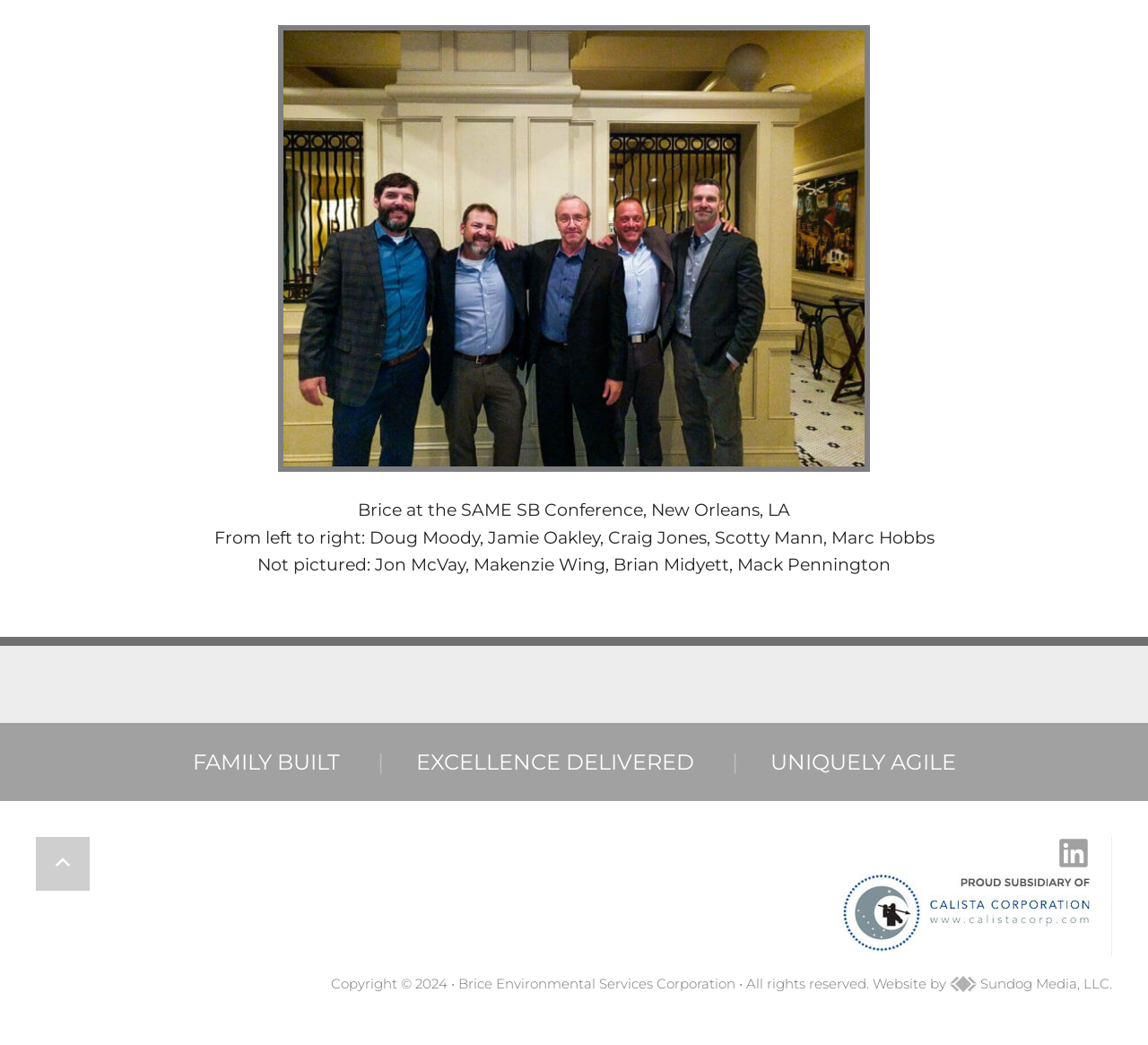What are the three core values of Brice?
Refer to the screenshot and answer in one word or phrase.

FAMILY BUILT, EXCELLENCE DELIVERED, UNIQUELY AGILE